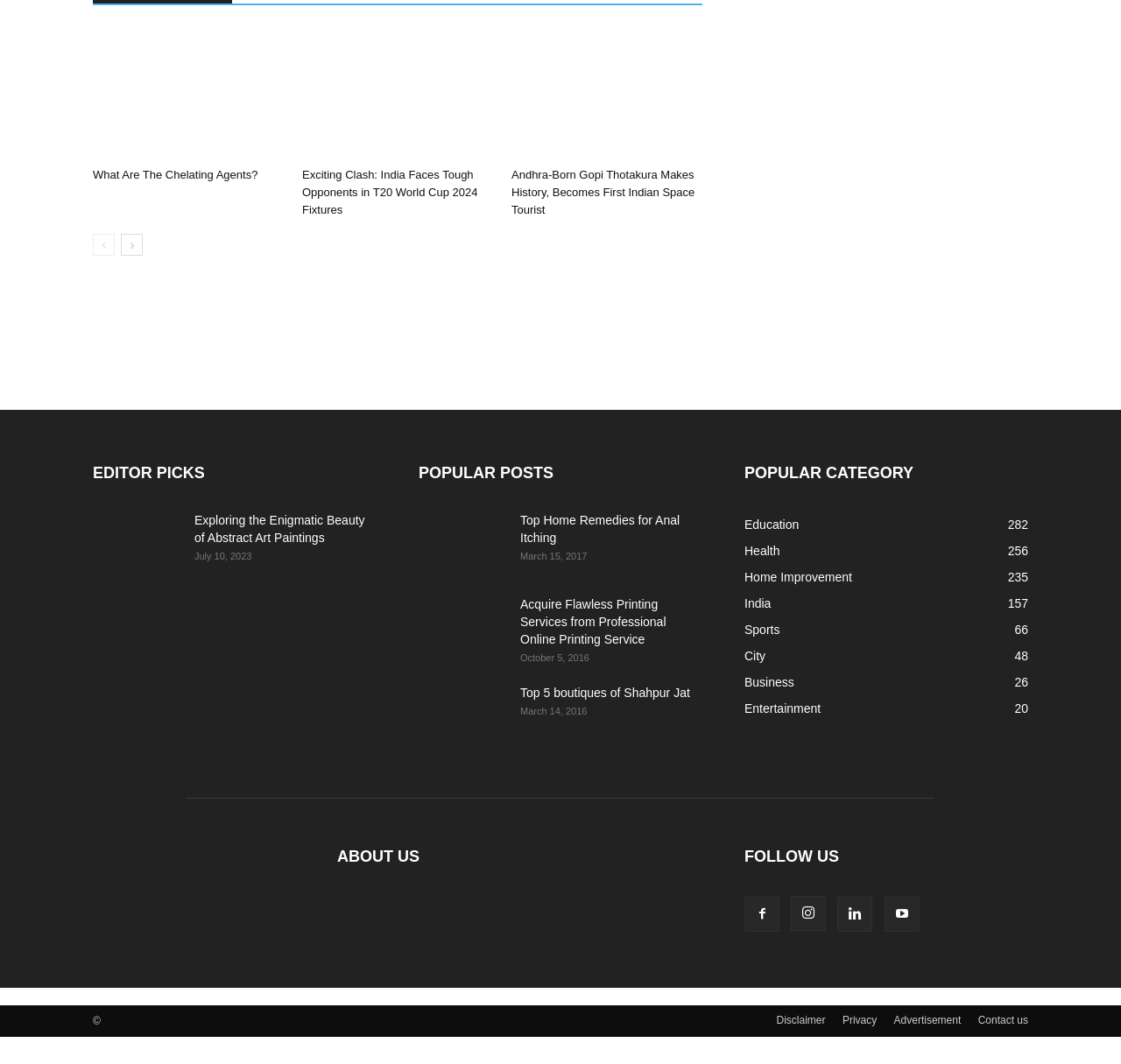Respond to the question below with a single word or phrase:
How many links are there in the 'EDITOR PICKS' section?

1